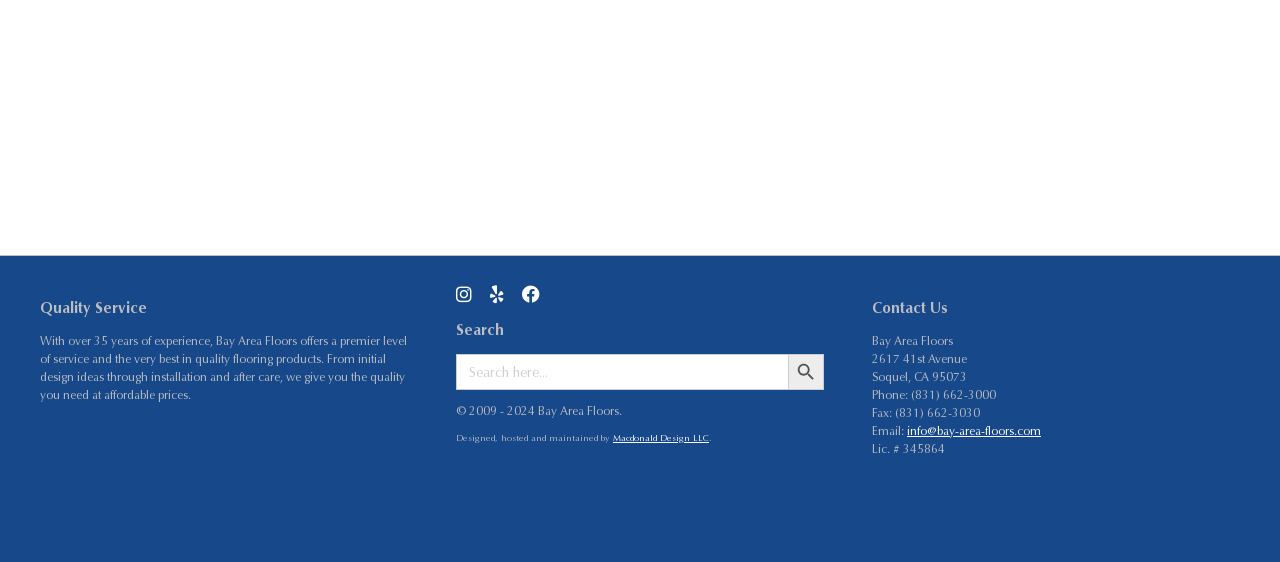Locate the bounding box coordinates for the element described below: "title="Yelp!"". The coordinates must be four float values between 0 and 1, formatted as [left, top, right, bottom].

[0.383, 0.505, 0.408, 0.544]